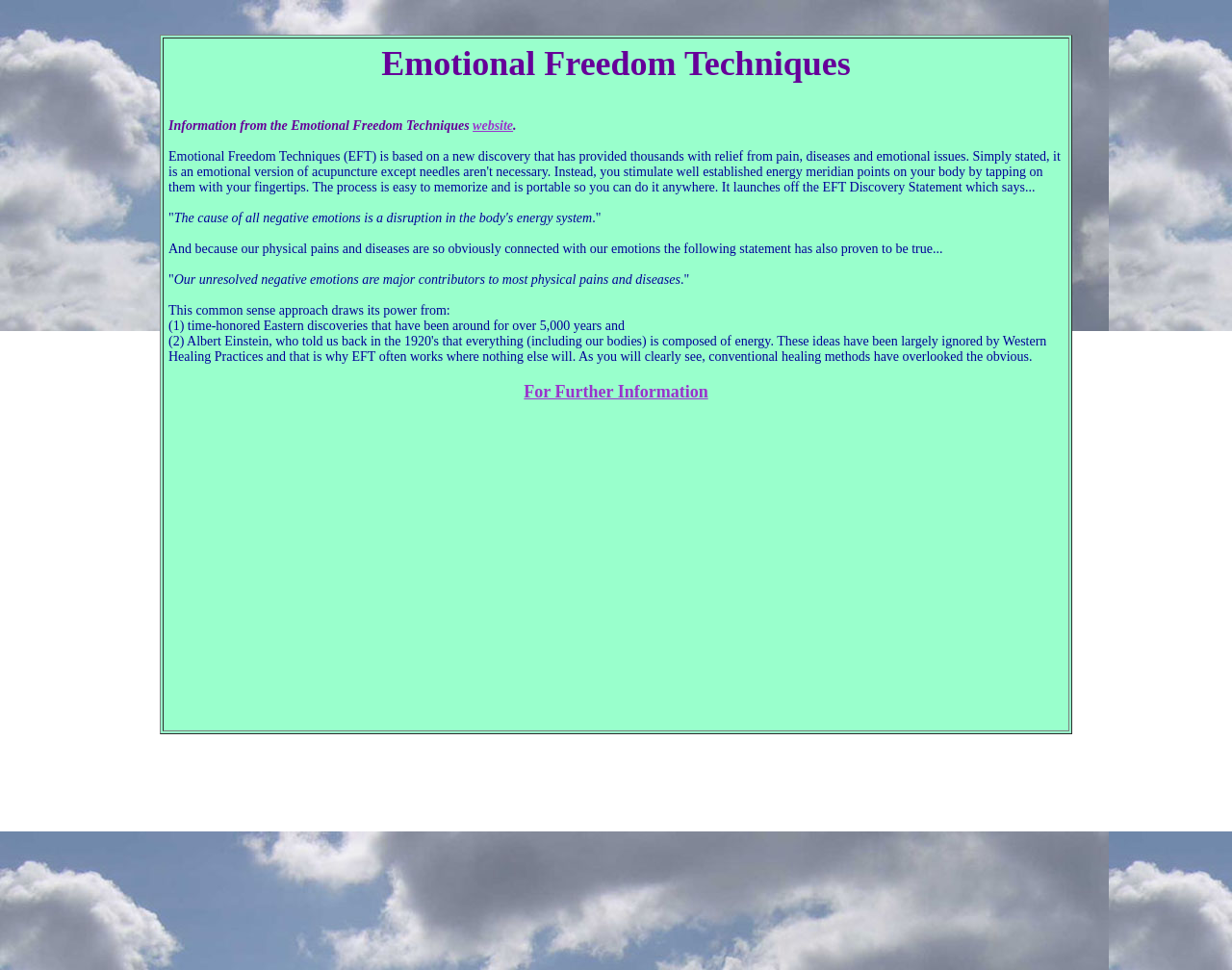Please predict the bounding box coordinates (top-left x, top-left y, bottom-right x, bottom-right y) for the UI element in the screenshot that fits the description: For Further Information

[0.425, 0.394, 0.575, 0.414]